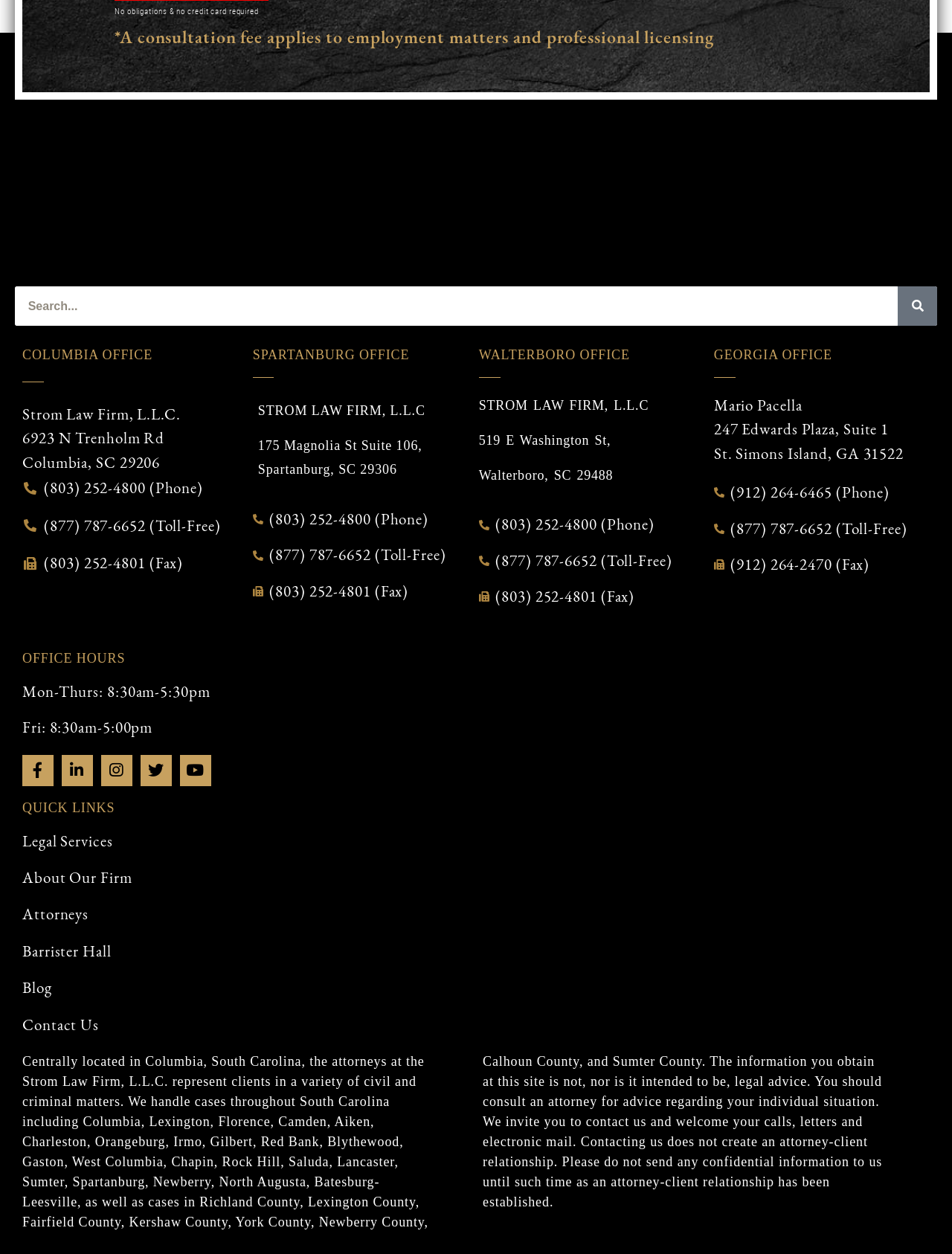Please find the bounding box coordinates of the element's region to be clicked to carry out this instruction: "Follow Strom Law Firm on Facebook".

[0.023, 0.602, 0.056, 0.627]